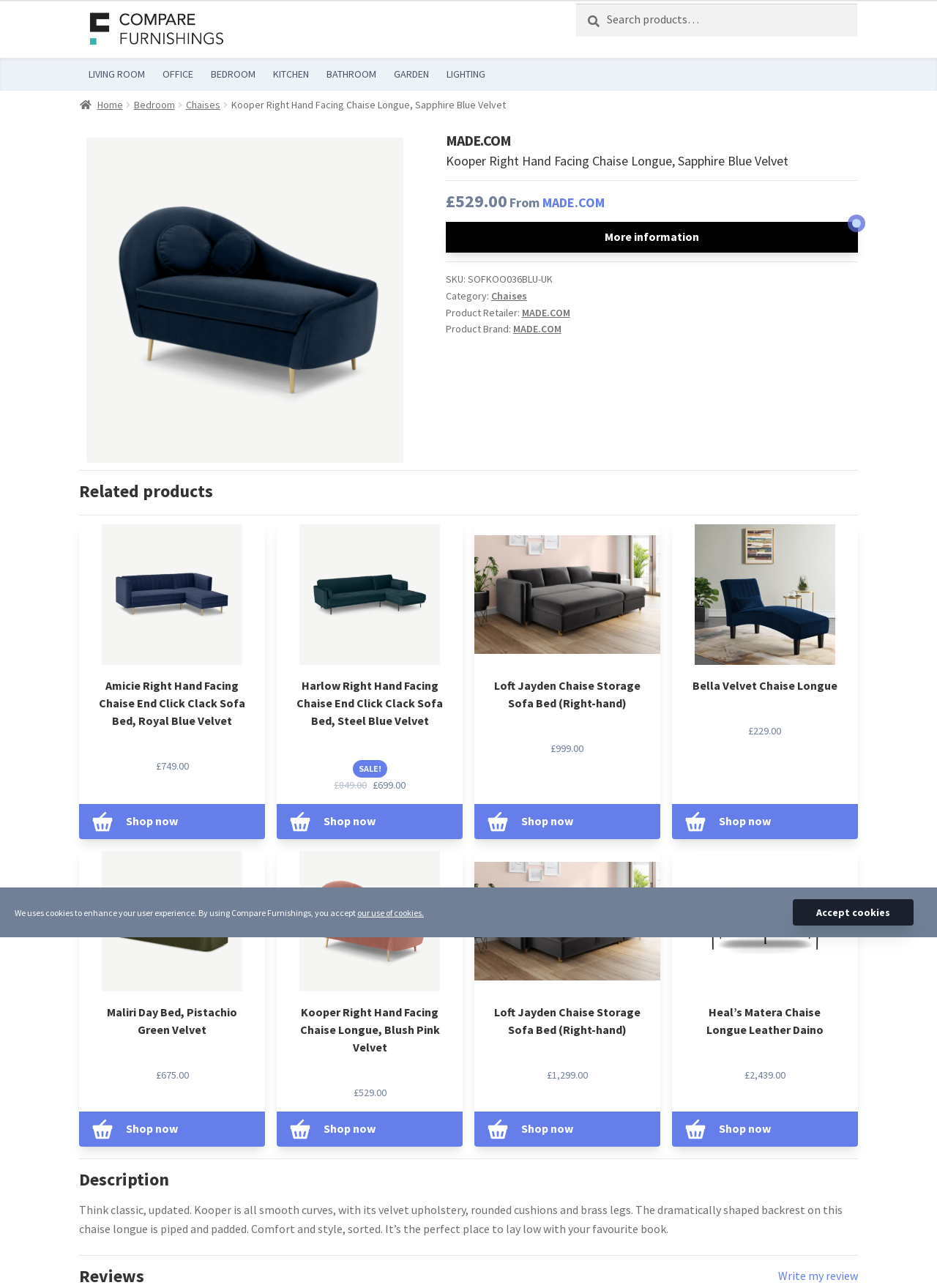Locate the bounding box coordinates of the element's region that should be clicked to carry out the following instruction: "View more information about this product". The coordinates need to be four float numbers between 0 and 1, i.e., [left, top, right, bottom].

[0.476, 0.172, 0.916, 0.196]